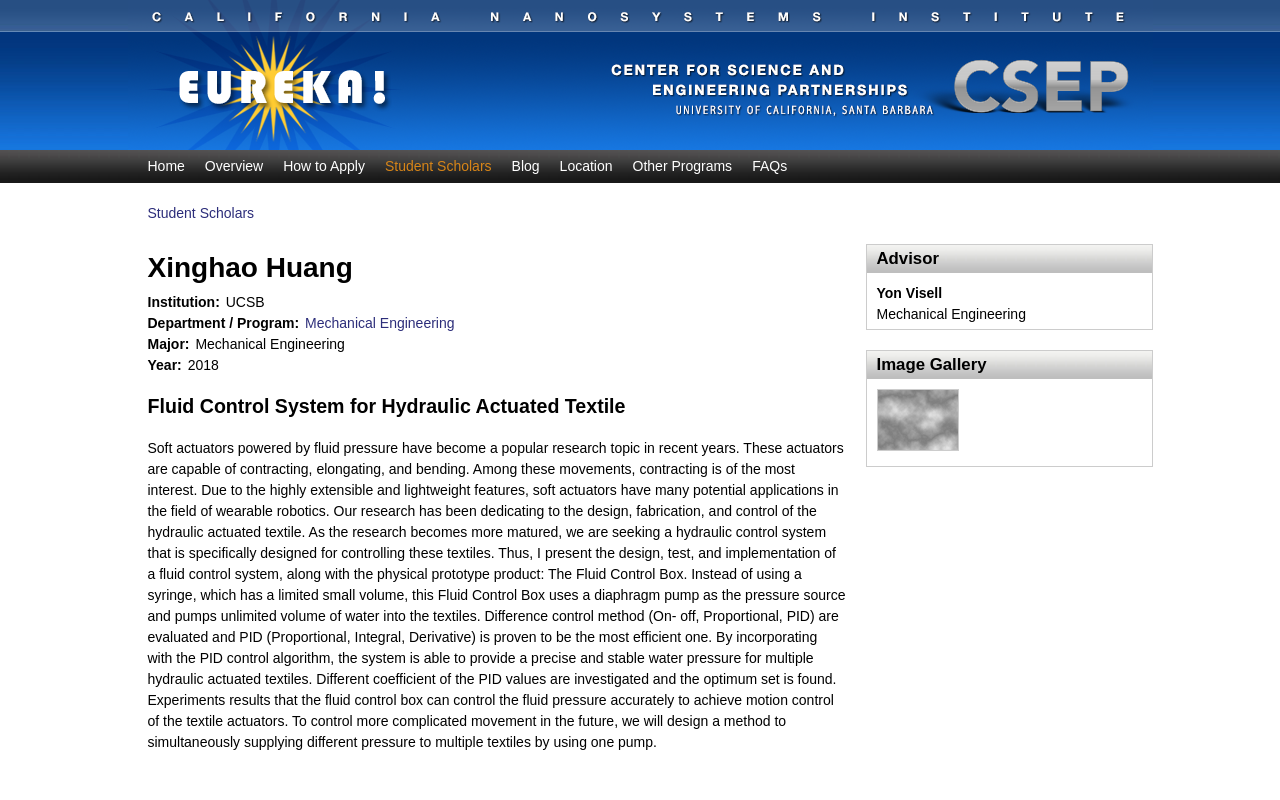Kindly determine the bounding box coordinates for the clickable area to achieve the given instruction: "Click the 'Home' link".

[0.115, 0.195, 0.16, 0.221]